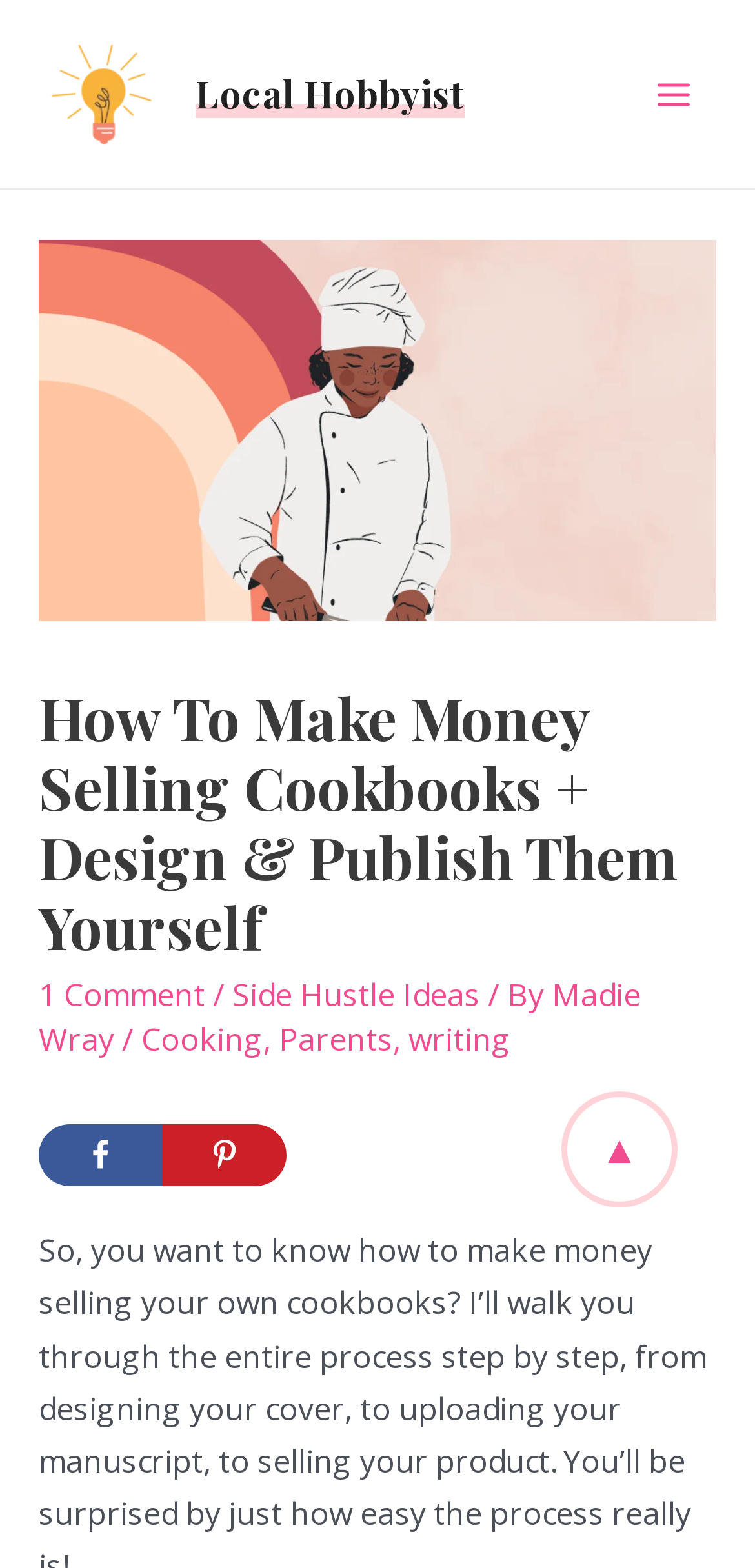Give a one-word or short phrase answer to this question: 
What is the author's name?

Madie Wray